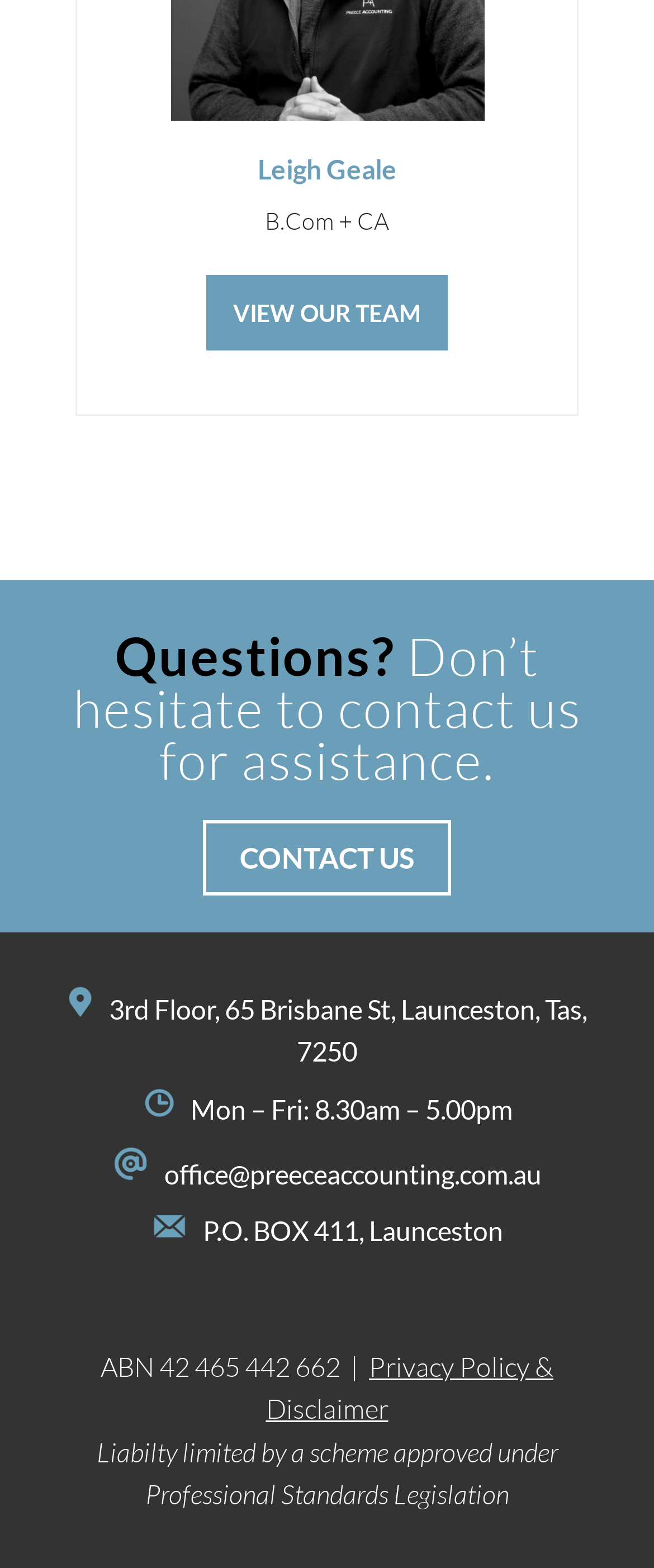Respond with a single word or short phrase to the following question: 
What is the address of the office?

3rd Floor, 65 Brisbane St, Launceston, Tas, 7250